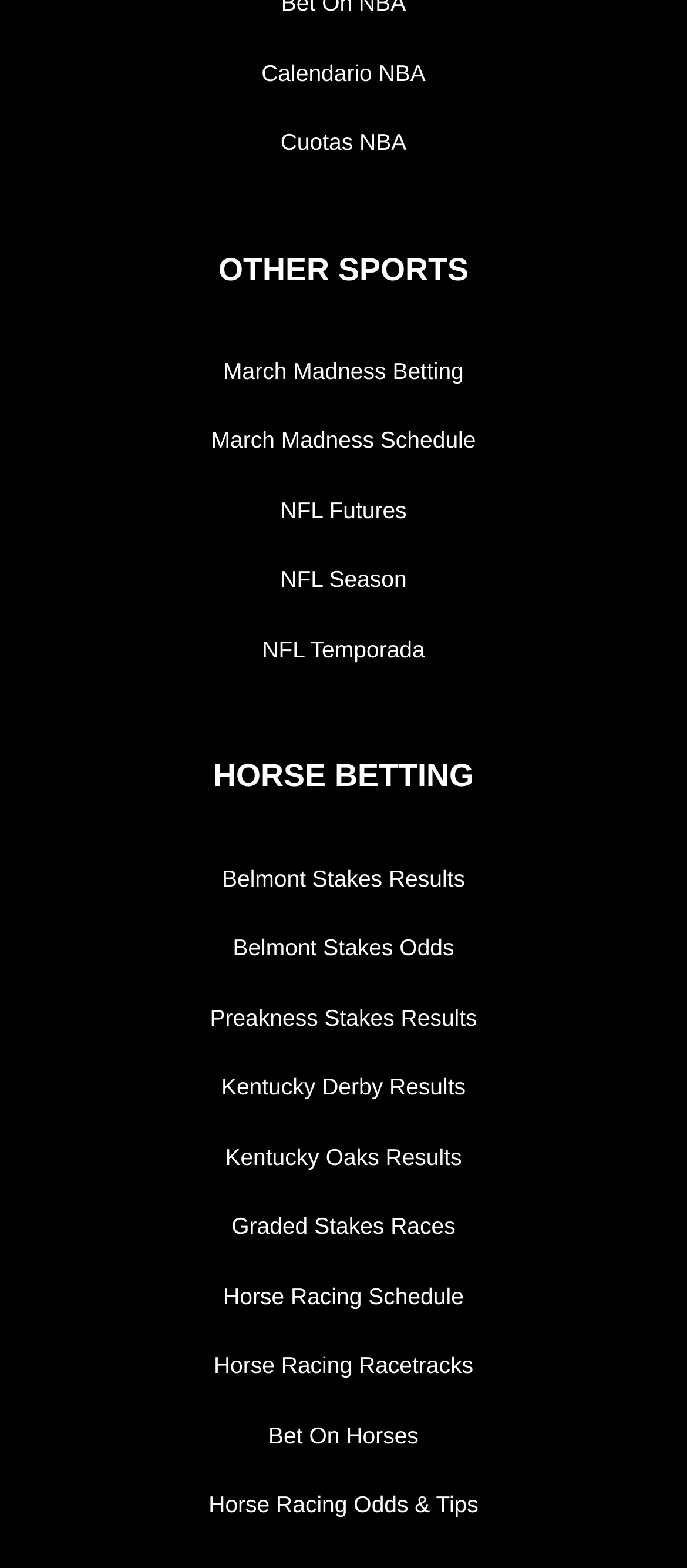Could you highlight the region that needs to be clicked to execute the instruction: "Check NFL Futures"?

[0.046, 0.306, 0.954, 0.345]